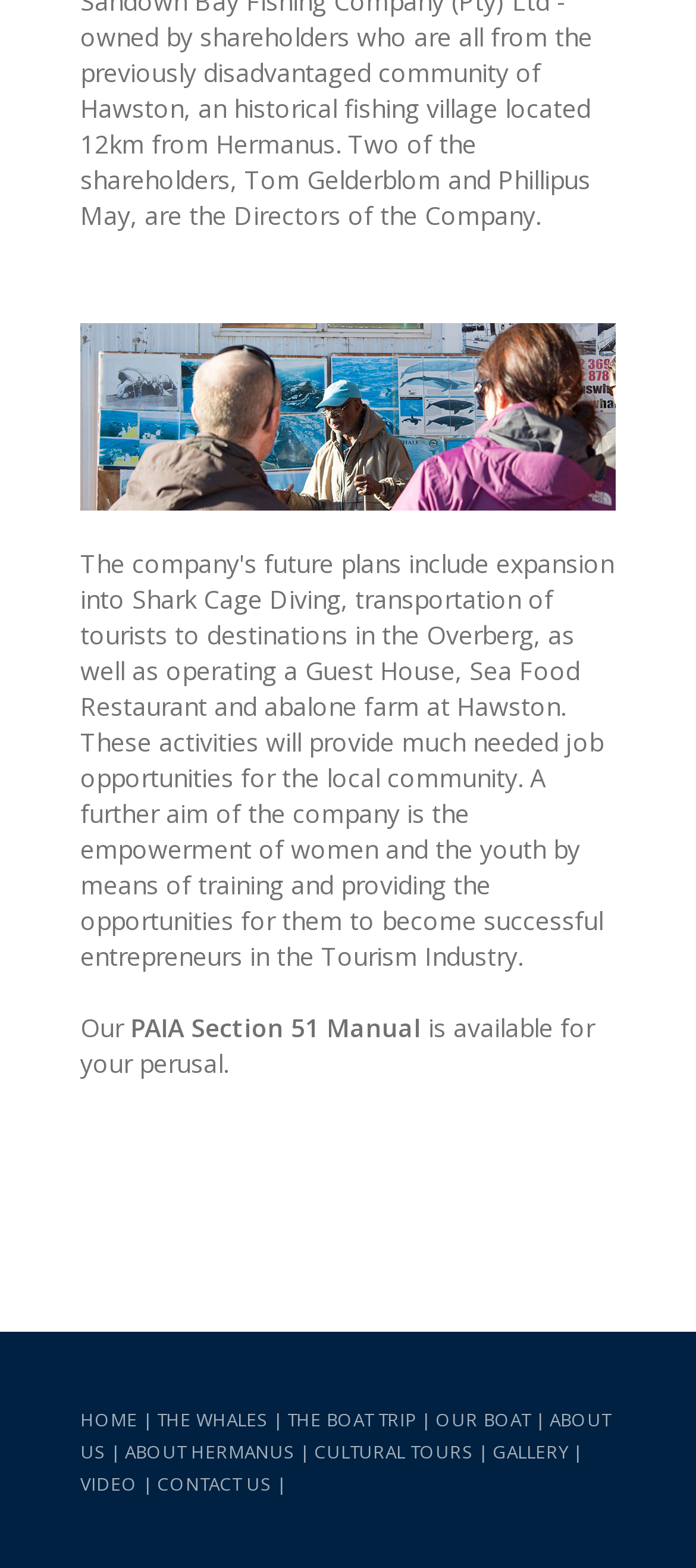Find the bounding box coordinates for the area that must be clicked to perform this action: "watch VIDEO".

[0.115, 0.938, 0.197, 0.954]